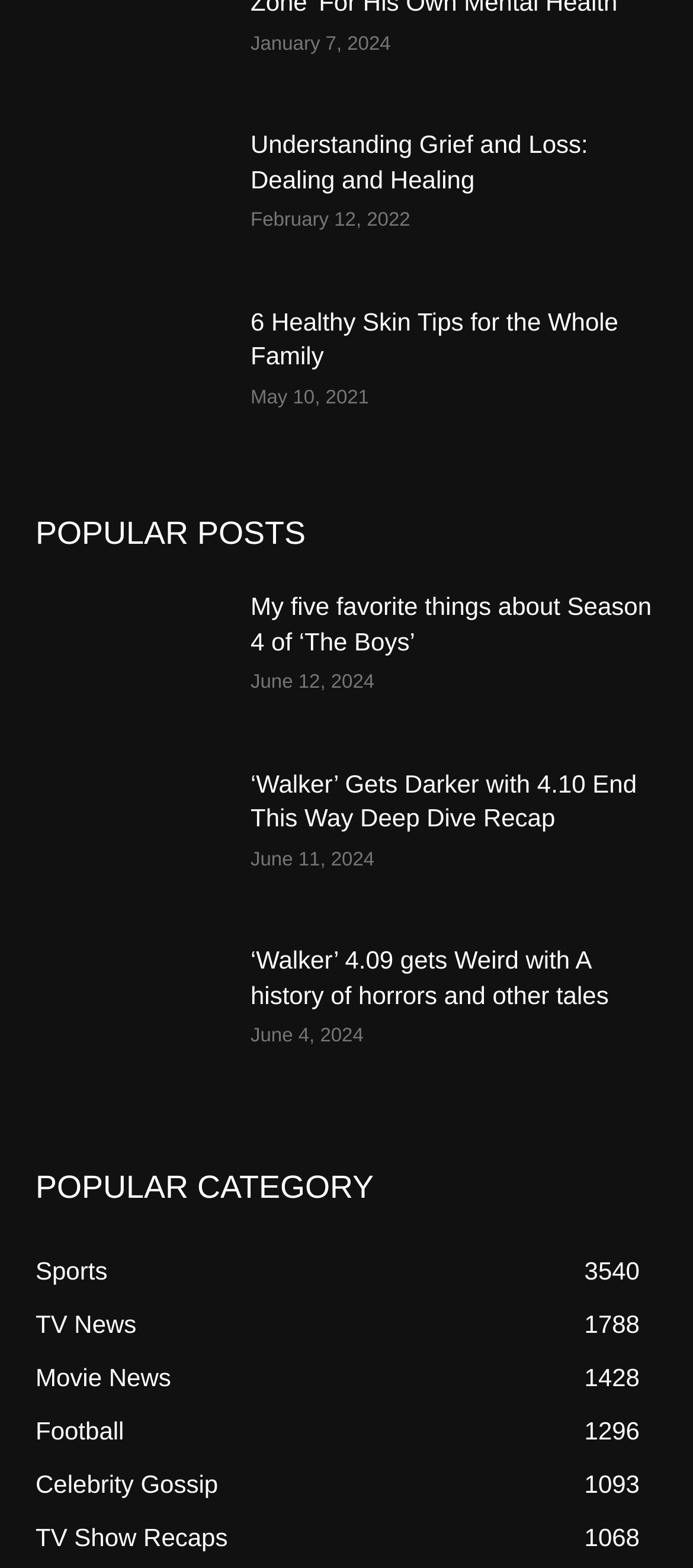Find the coordinates for the bounding box of the element with this description: "Movie News1428".

[0.051, 0.869, 0.247, 0.887]